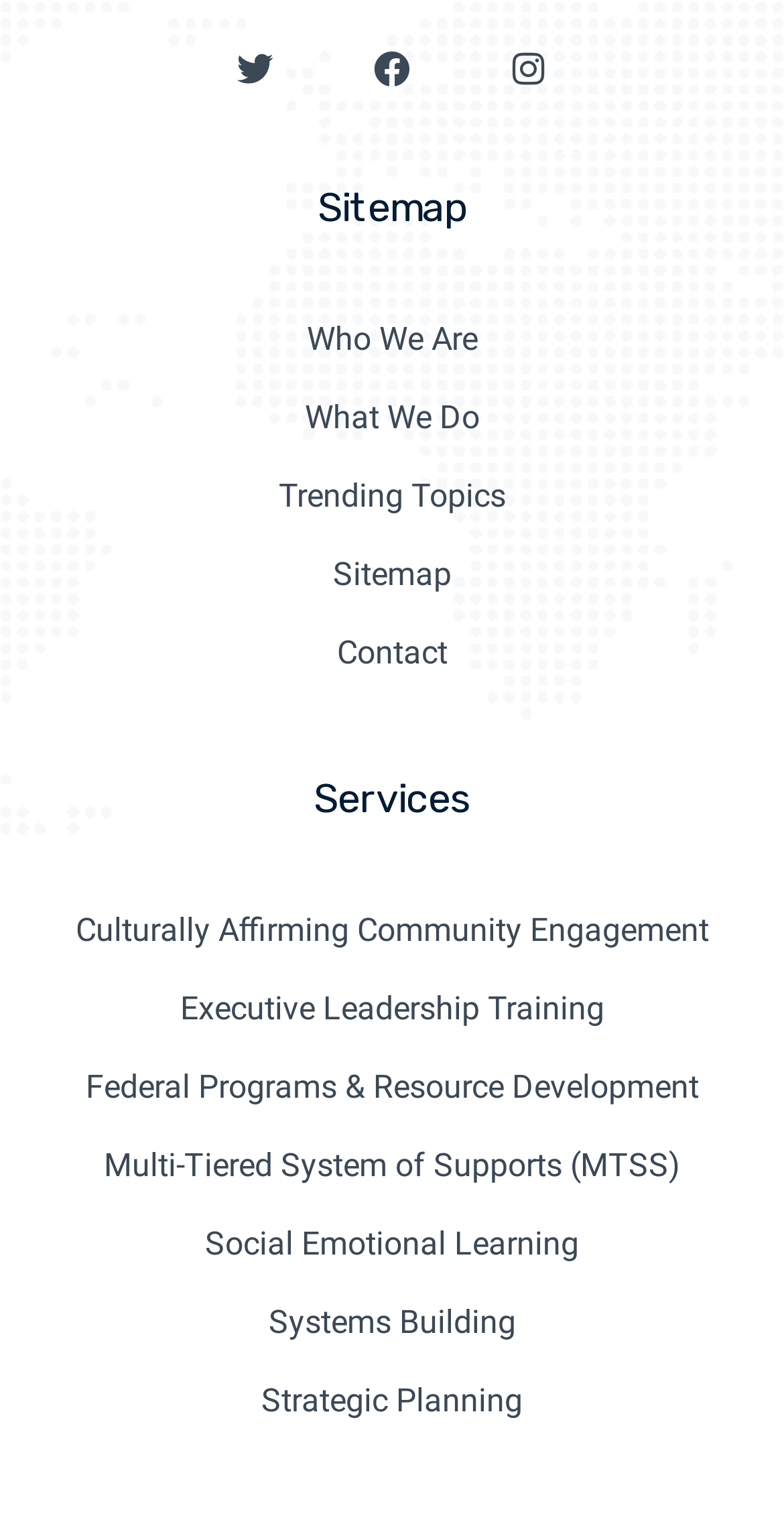What is the main category of services offered?
Please provide a comprehensive answer based on the information in the image.

The main category of services offered is listed under the 'Services' heading, which includes subcategories such as Culturally Affirming Community Engagement, Executive Leadership Training, and others.